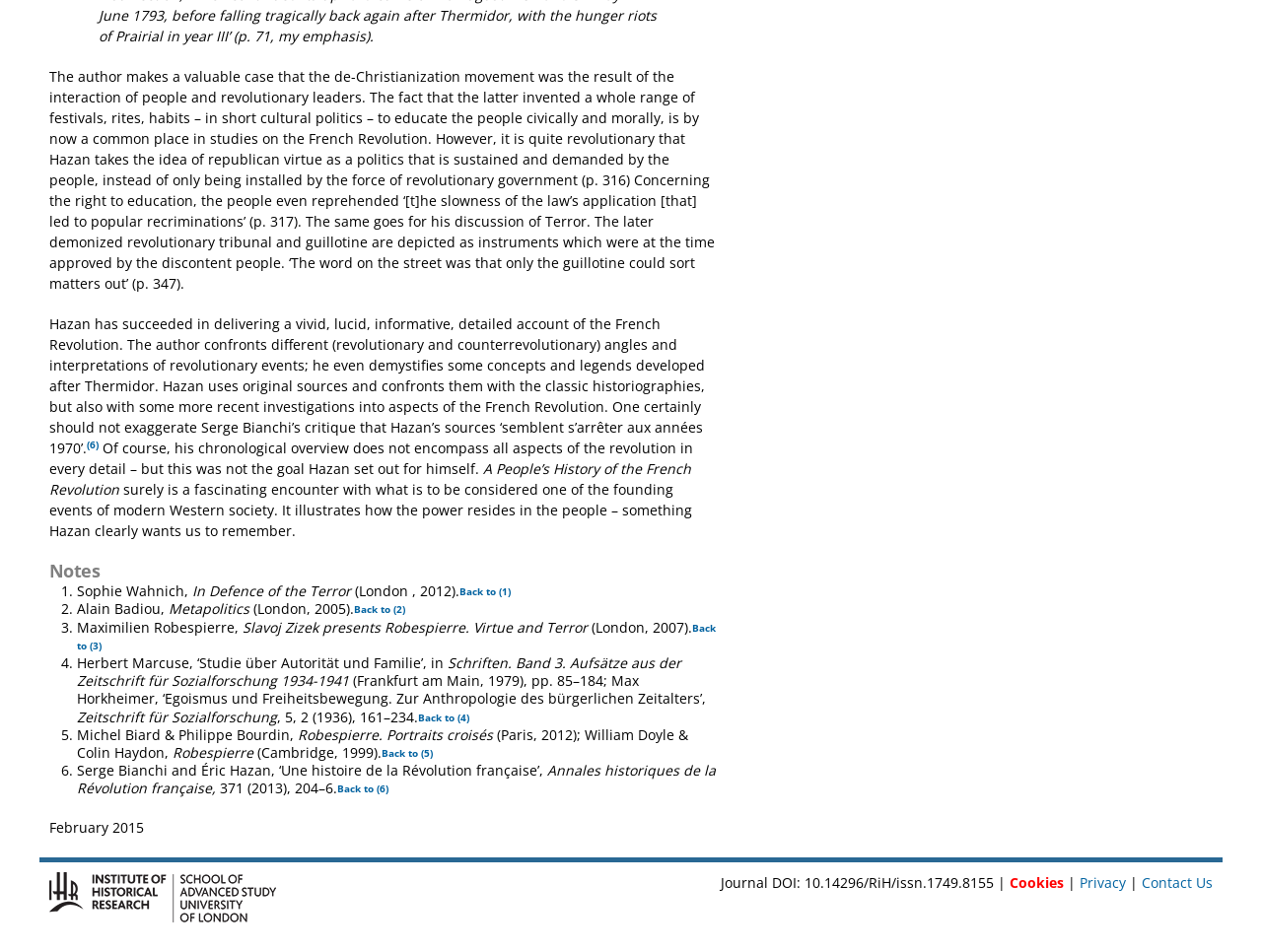Locate the bounding box coordinates of the clickable part needed for the task: "Click the link to go back to note 1".

[0.364, 0.614, 0.405, 0.629]